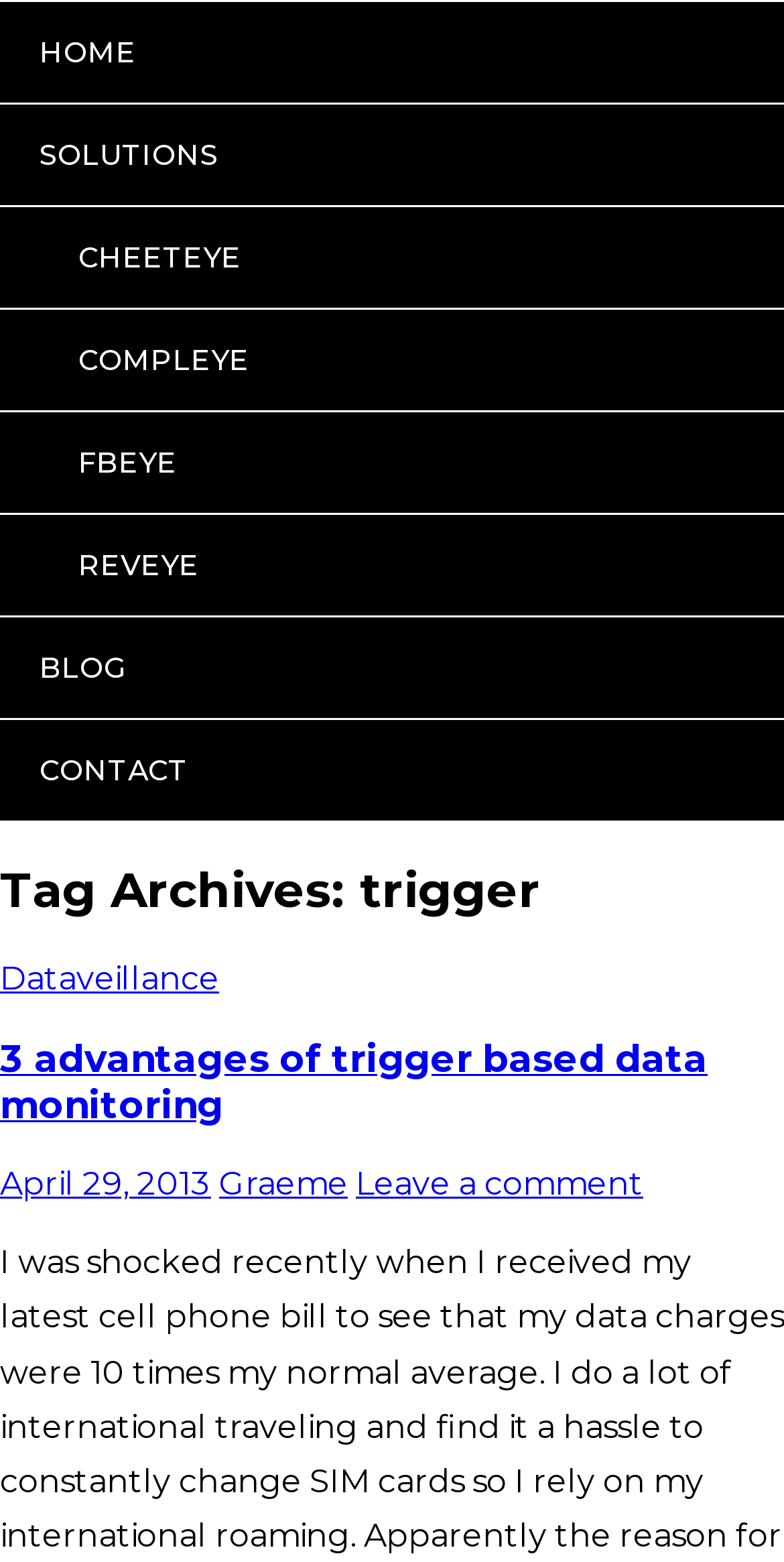Analyze the image and provide a detailed answer to the question: When was the current article published?

I searched for a date or timestamp that indicates when the article was published, and found the link 'April 29, 2013' which is likely to be the publication date of the current article.